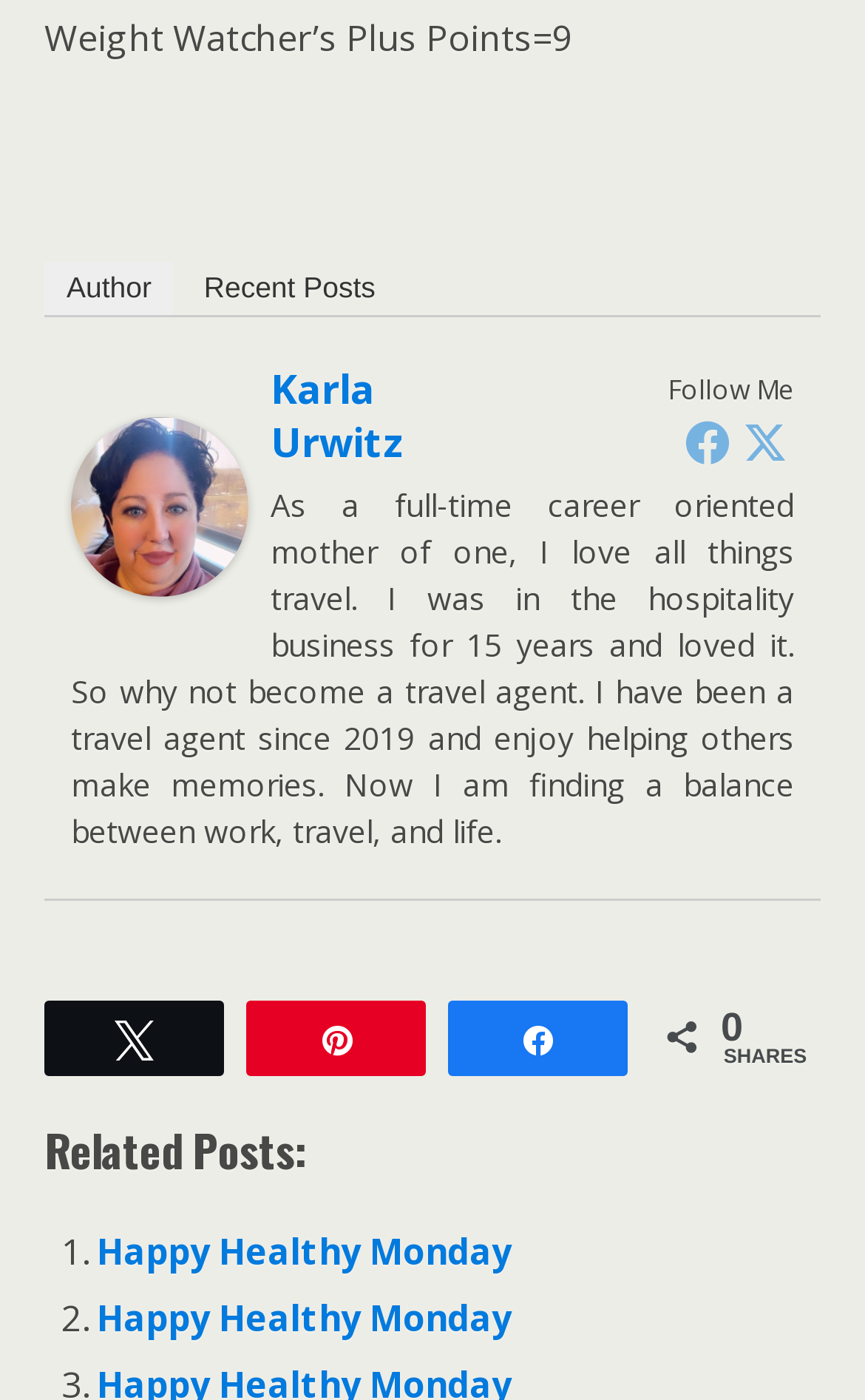Locate the UI element described as follows: "title="Karla Urwitz"". Return the bounding box coordinates as four float numbers between 0 and 1 in the order [left, top, right, bottom].

[0.082, 0.423, 0.287, 0.458]